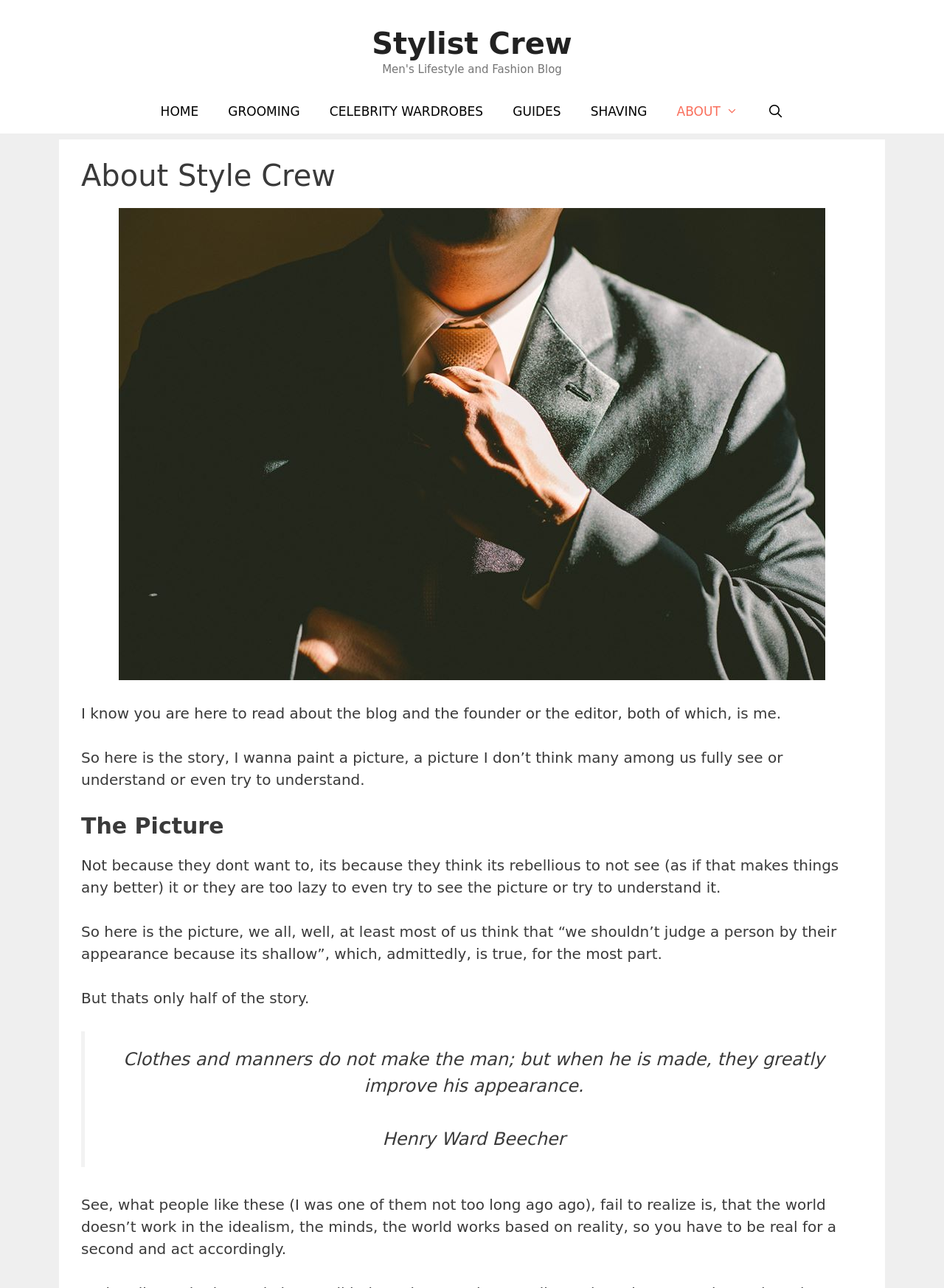Identify the bounding box coordinates of the element to click to follow this instruction: 'Click on the 'HOME' link'. Ensure the coordinates are four float values between 0 and 1, provided as [left, top, right, bottom].

[0.154, 0.069, 0.226, 0.103]